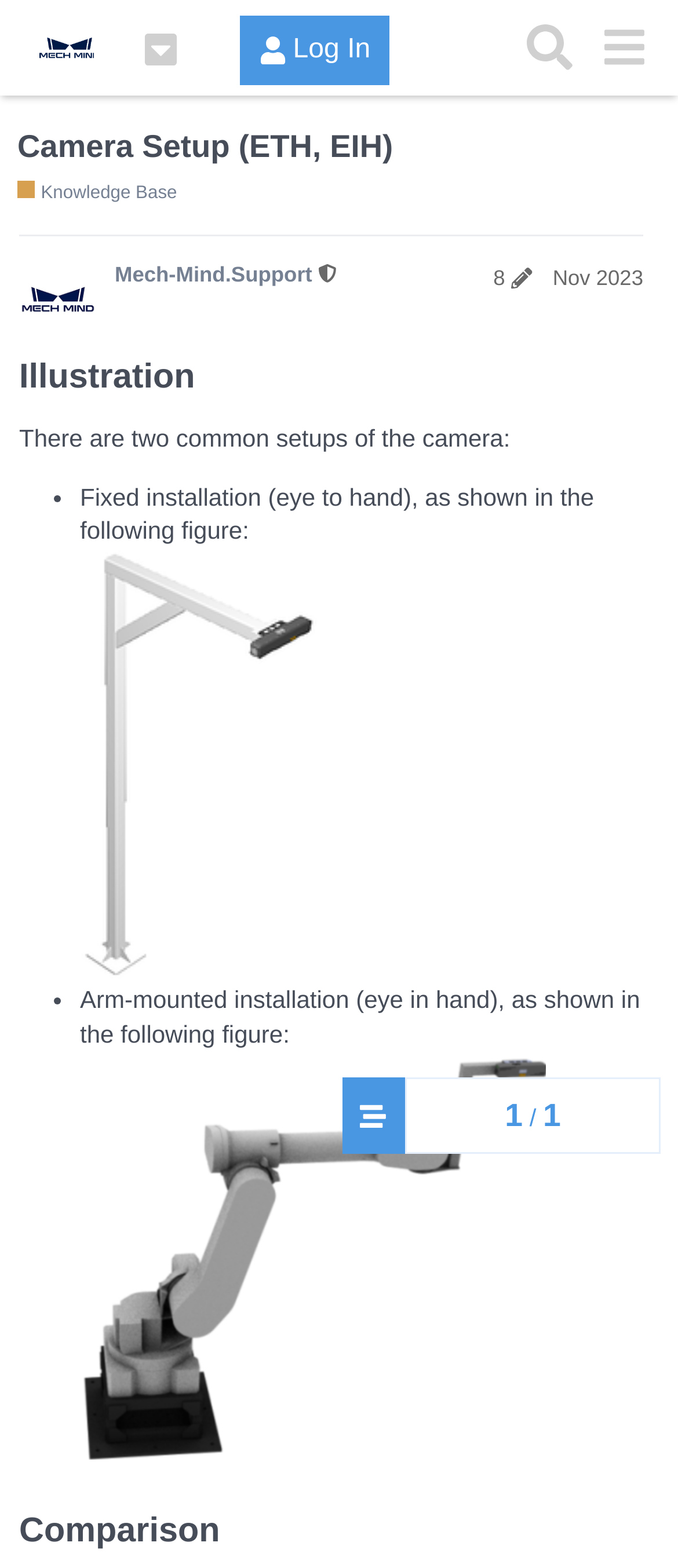What is the role of the user Mech-Mind.Support?
Look at the image and respond with a one-word or short-phrase answer.

Moderator